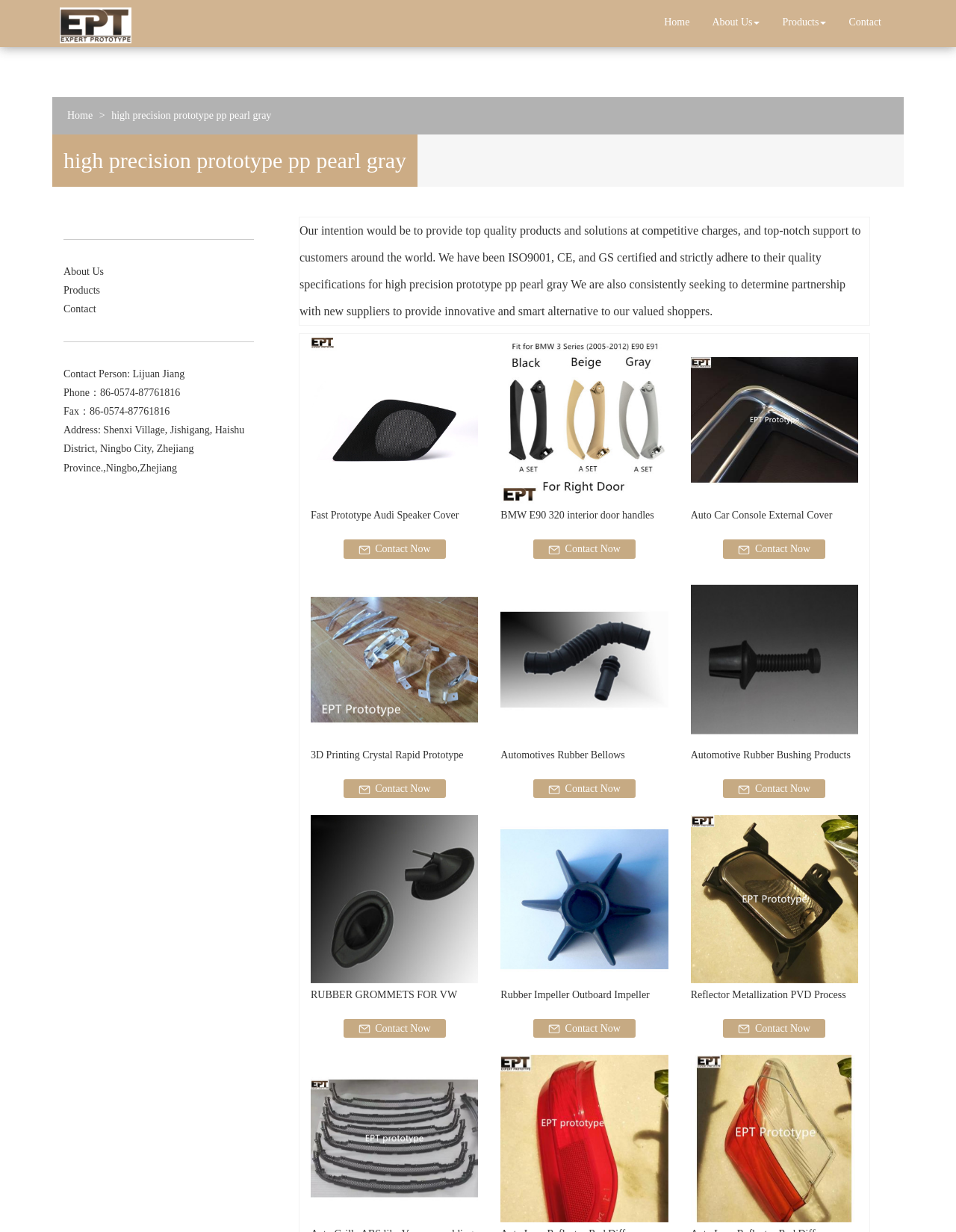Please identify the bounding box coordinates of the element that needs to be clicked to execute the following command: "Contact Lijuan Jiang". Provide the bounding box using four float numbers between 0 and 1, formatted as [left, top, right, bottom].

[0.066, 0.299, 0.193, 0.308]